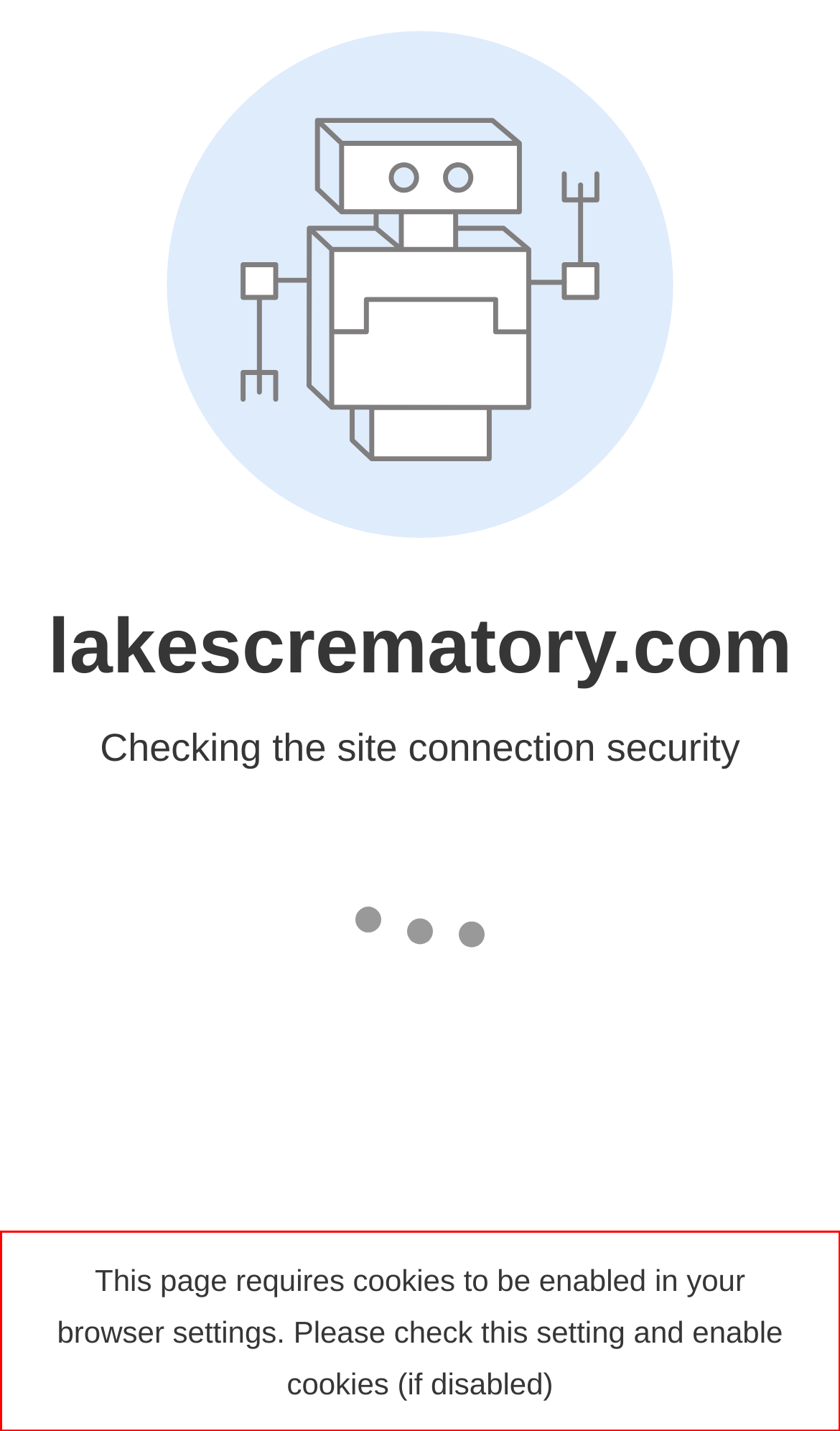Please perform OCR on the text content within the red bounding box that is highlighted in the provided webpage screenshot.

This page requires cookies to be enabled in your browser settings. Please check this setting and enable cookies (if disabled)